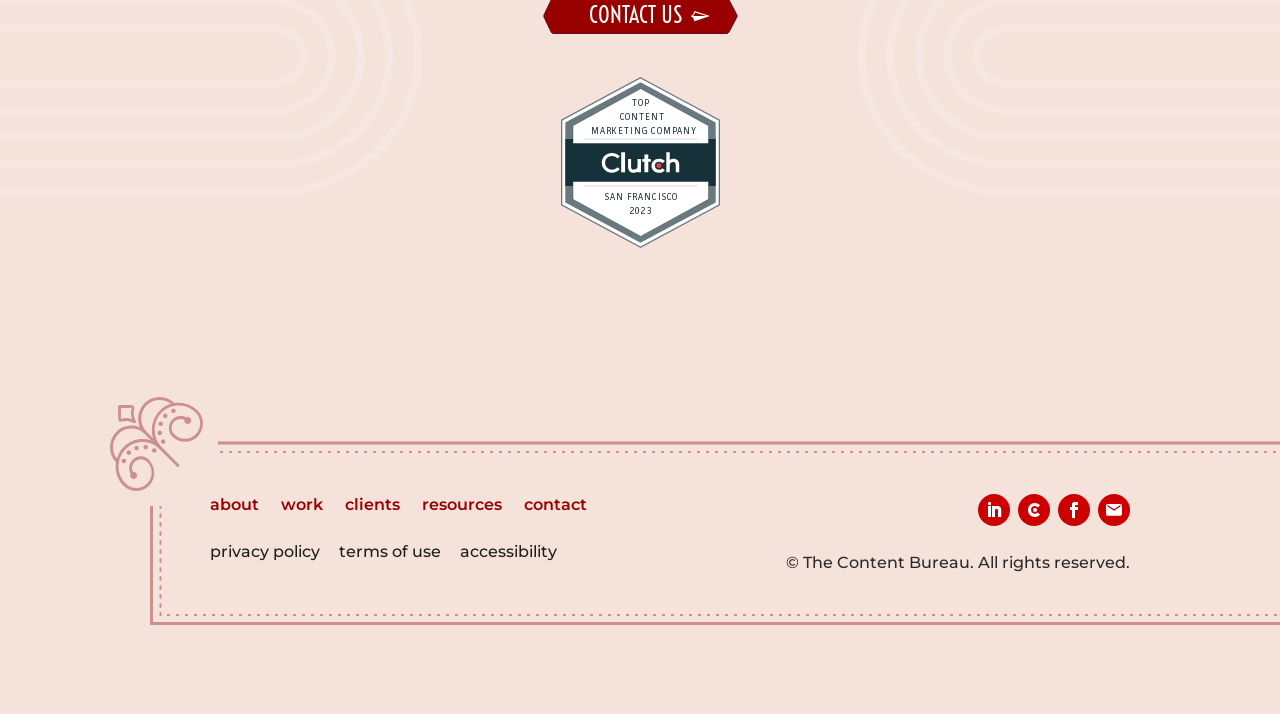Extract the bounding box of the UI element described as: "203-622-4911".

None